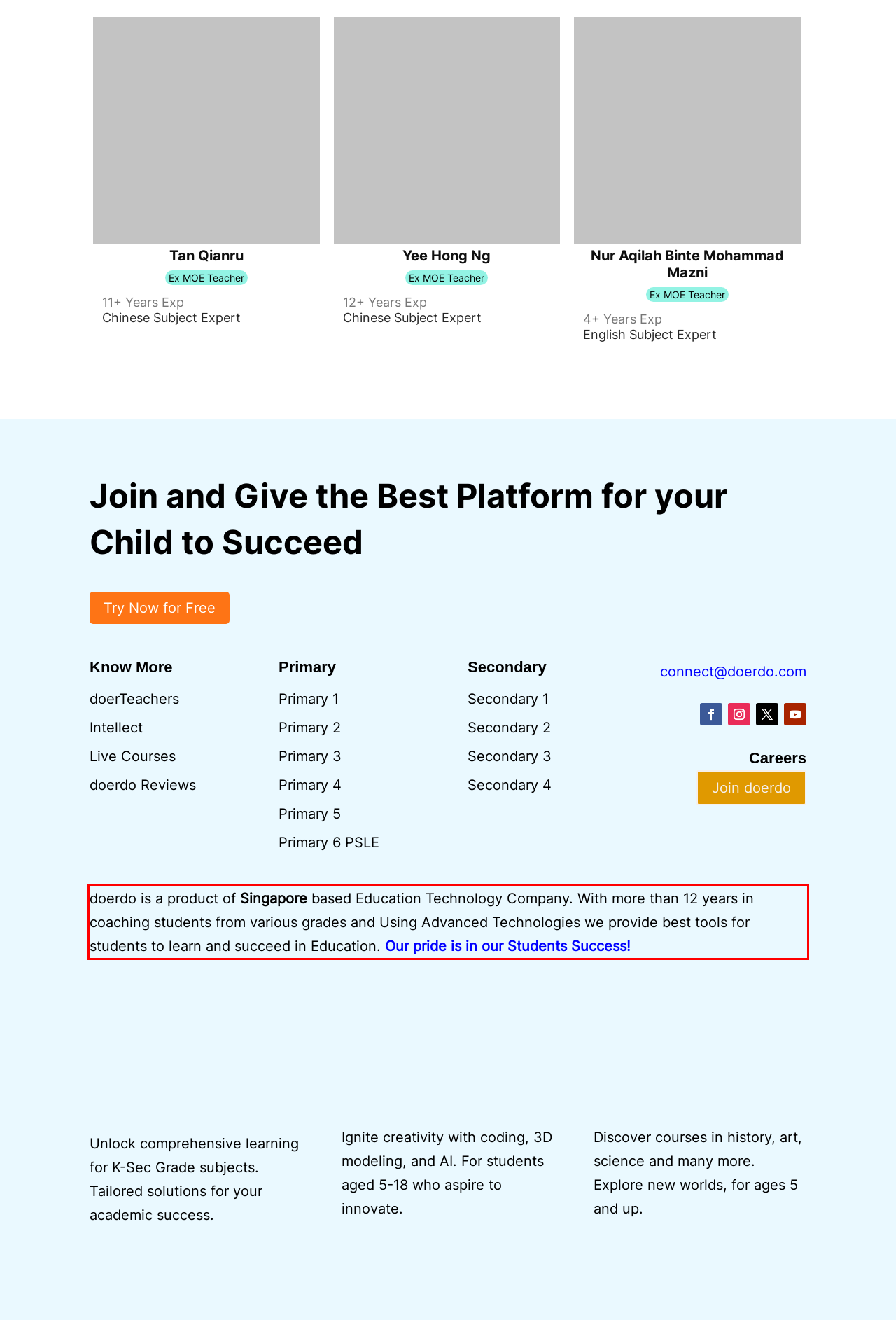Please analyze the provided webpage screenshot and perform OCR to extract the text content from the red rectangle bounding box.

doerdo is a product of Singapore based Education Technology Company. With more than 12 years in coaching students from various grades and Using Advanced Technologies we provide best tools for students to learn and succeed in Education. Our pride is in our Students Success!